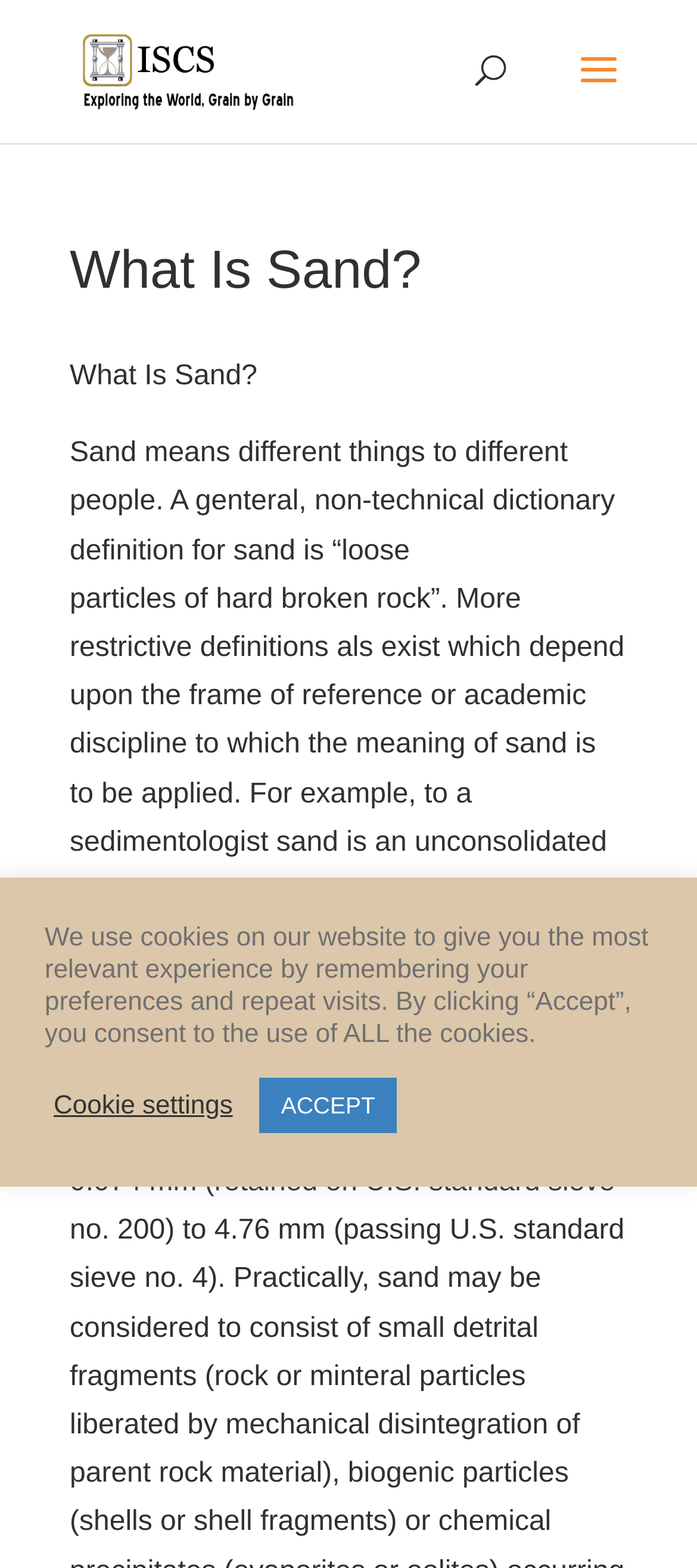Respond to the following question using a concise word or phrase: 
Is there a search function on the webpage?

Yes